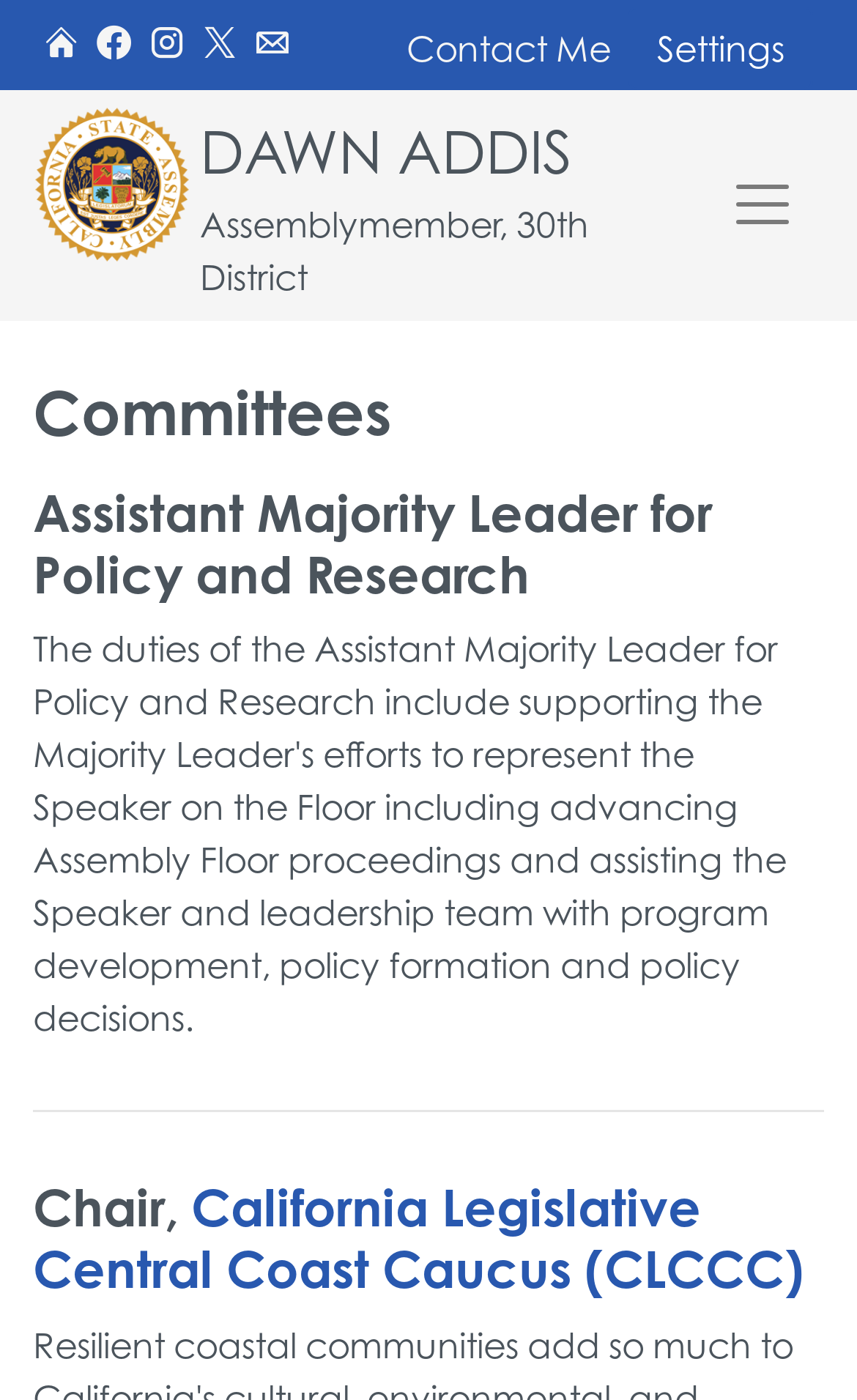Determine the bounding box coordinates of the section to be clicked to follow the instruction: "View California Legislative Central Coast Caucus". The coordinates should be given as four float numbers between 0 and 1, formatted as [left, top, right, bottom].

[0.038, 0.841, 0.938, 0.928]